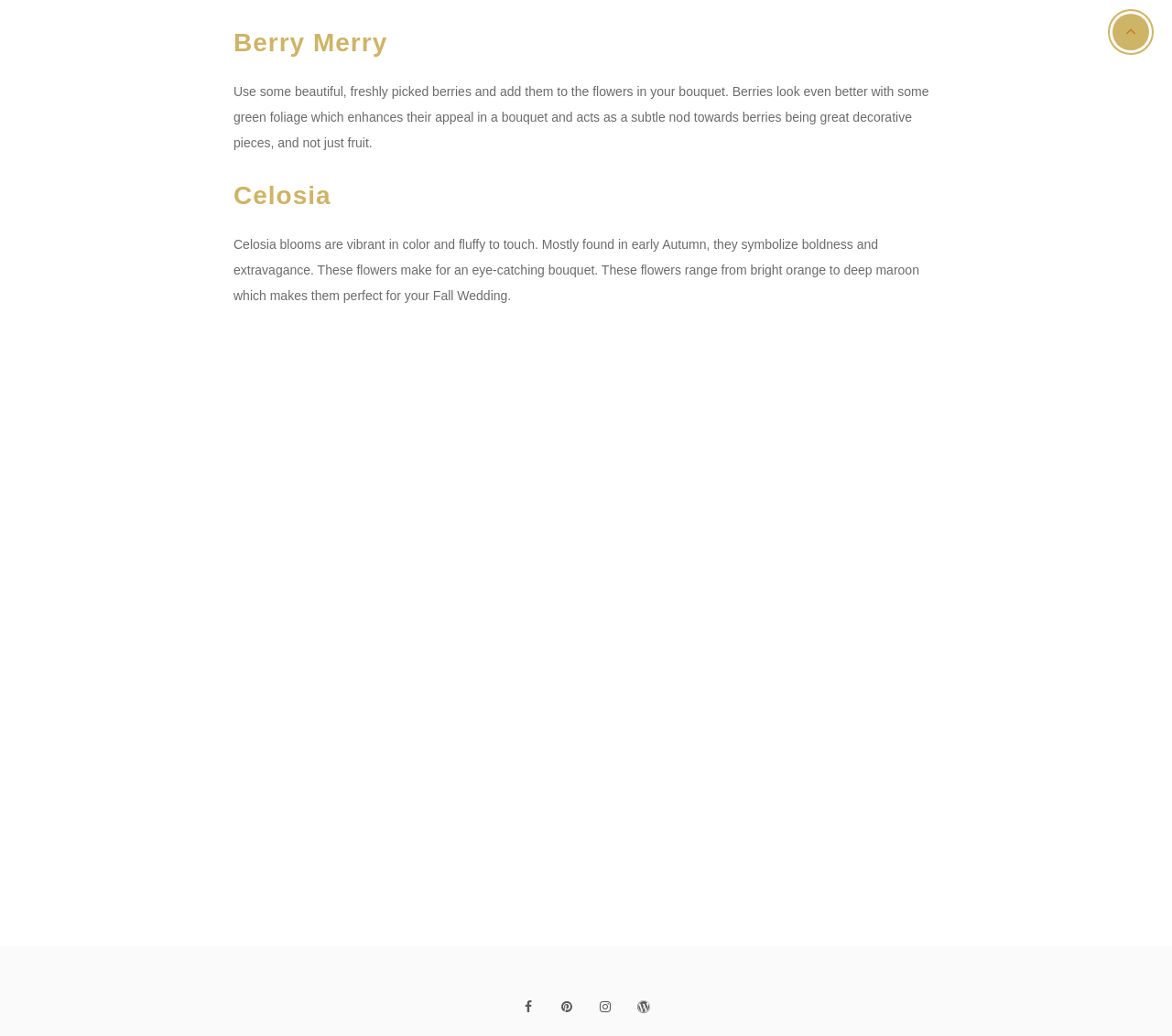Determine the bounding box of the UI element mentioned here: "title="Facebook"". The coordinates must be in the format [left, top, right, bottom] with values ranging from 0 to 1.

[0.438, 0.958, 0.463, 0.986]